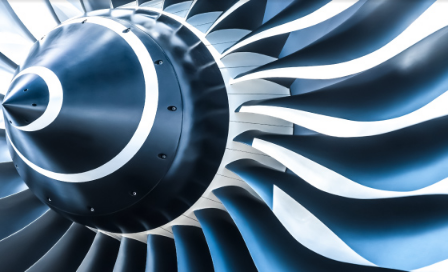What type of training is related to this engine?
Please provide a single word or phrase in response based on the screenshot.

theoretical and practical